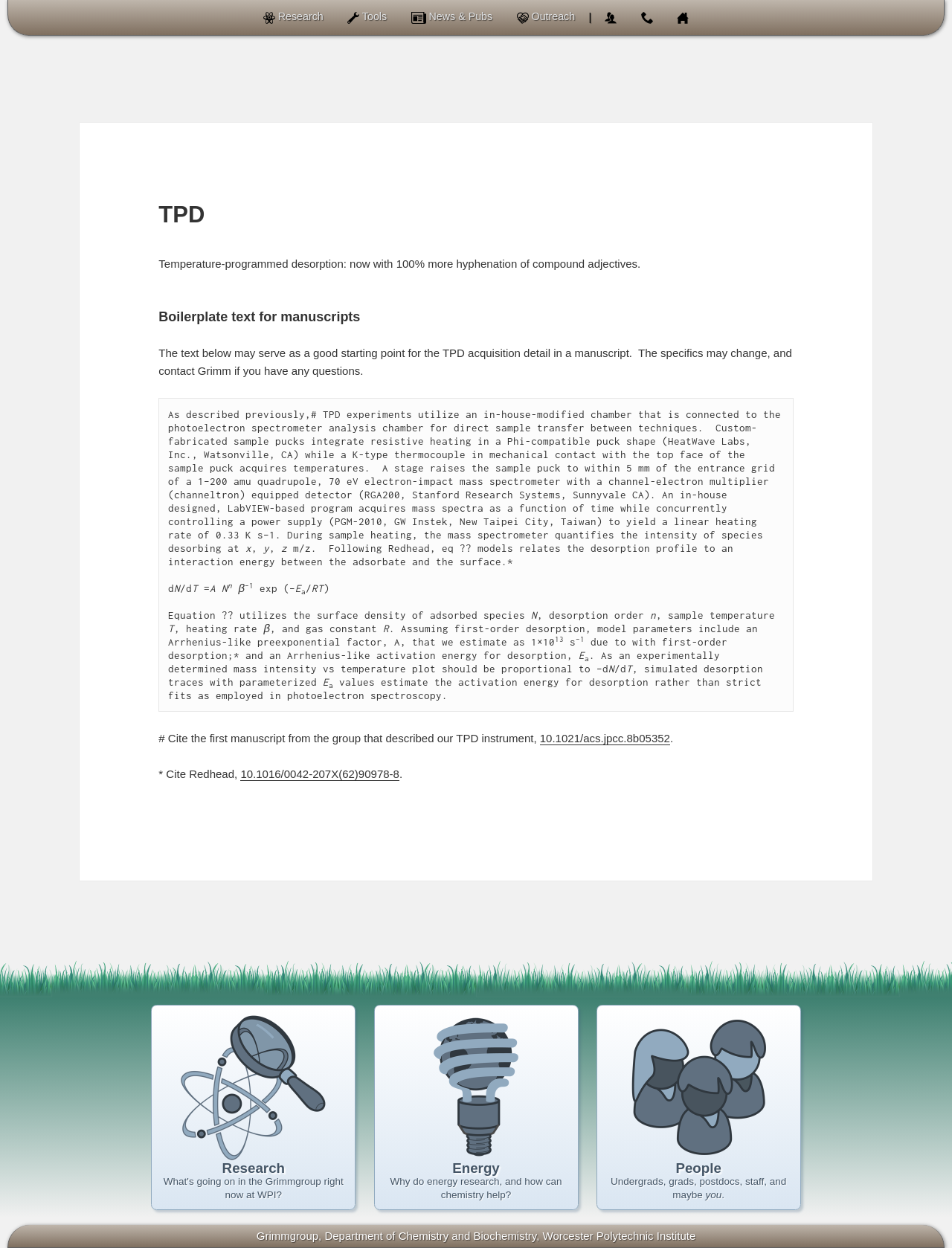Using a single word or phrase, answer the following question: 
What are the main categories on the webpage?

Research, Tools, News, Chem, Outreach